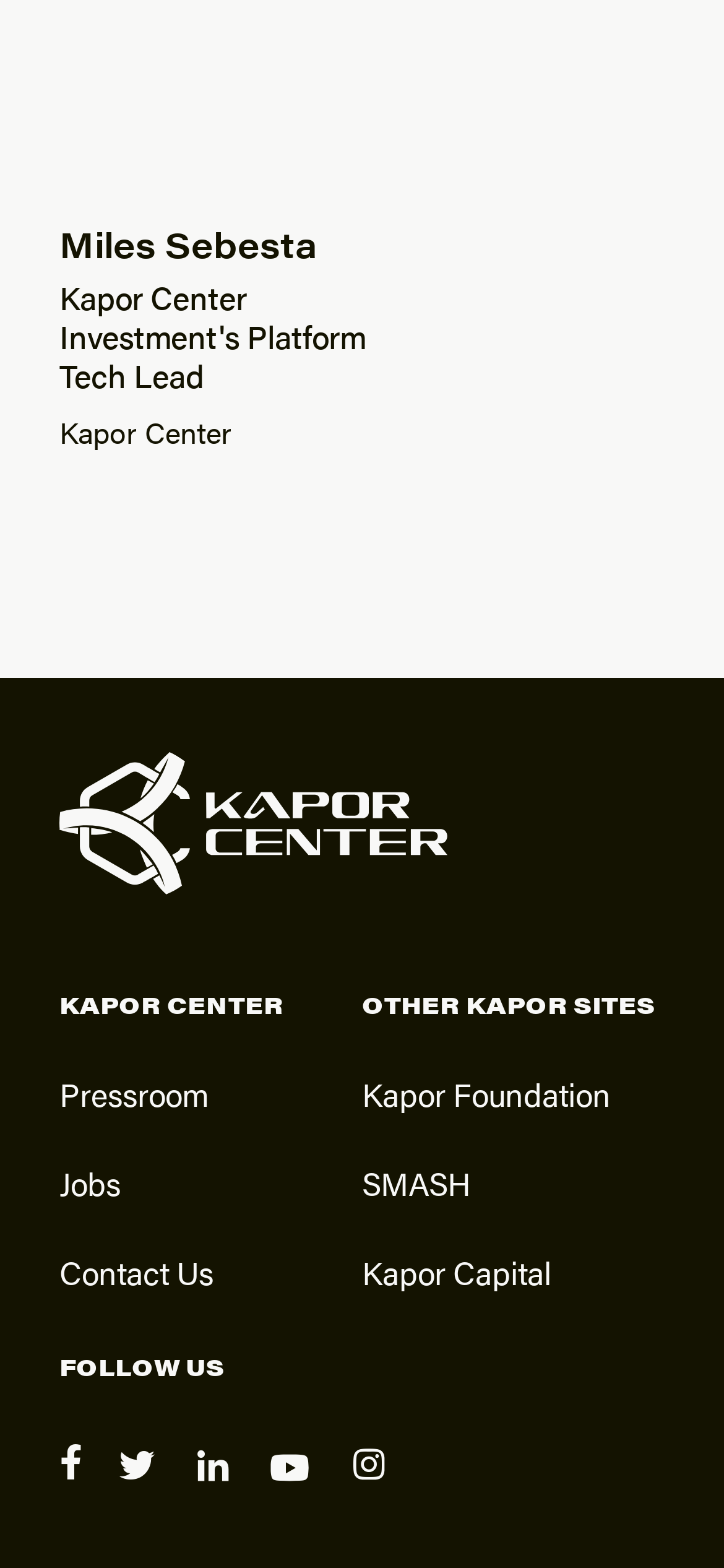How many links are there under 'OTHER KAPOR SITES'?
Answer the question with a single word or phrase by looking at the picture.

3